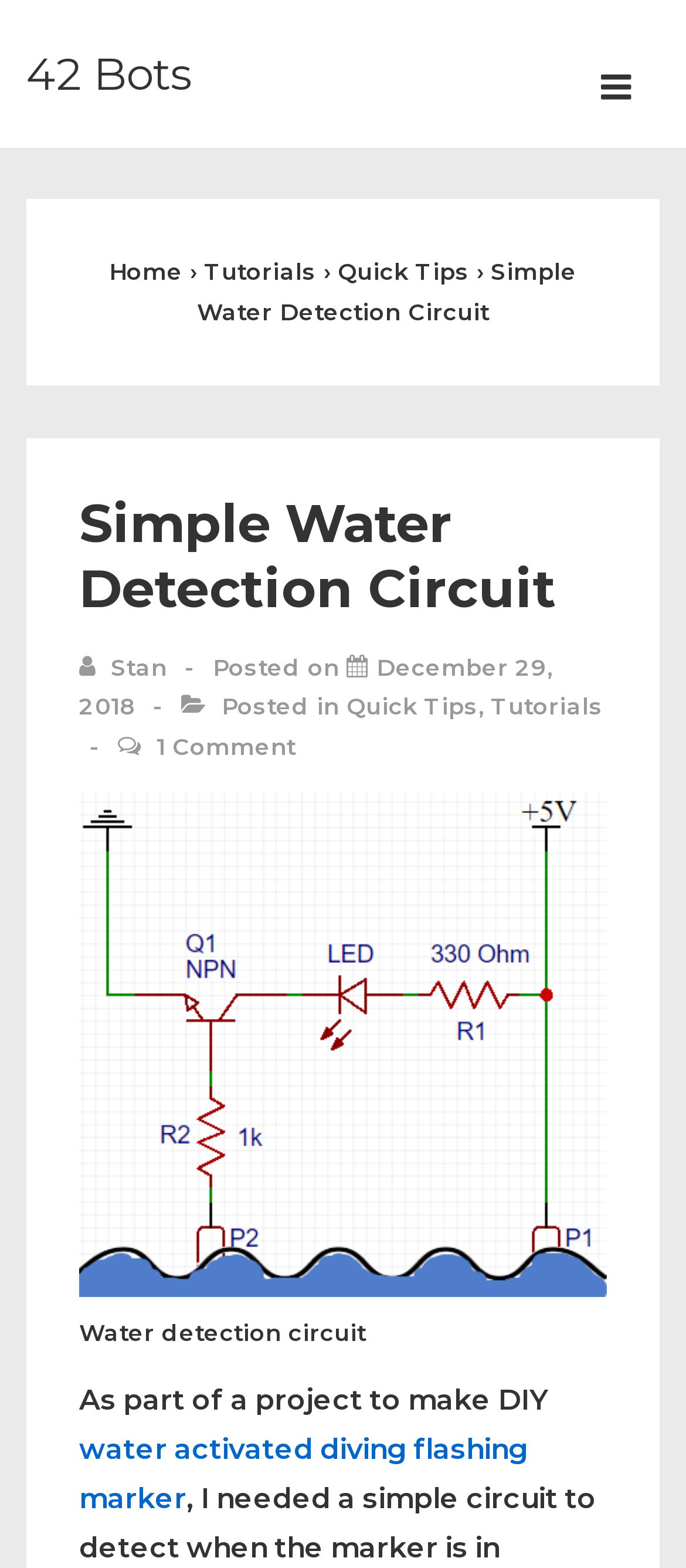Use a single word or phrase to answer the question:
How many comments does the post have?

1